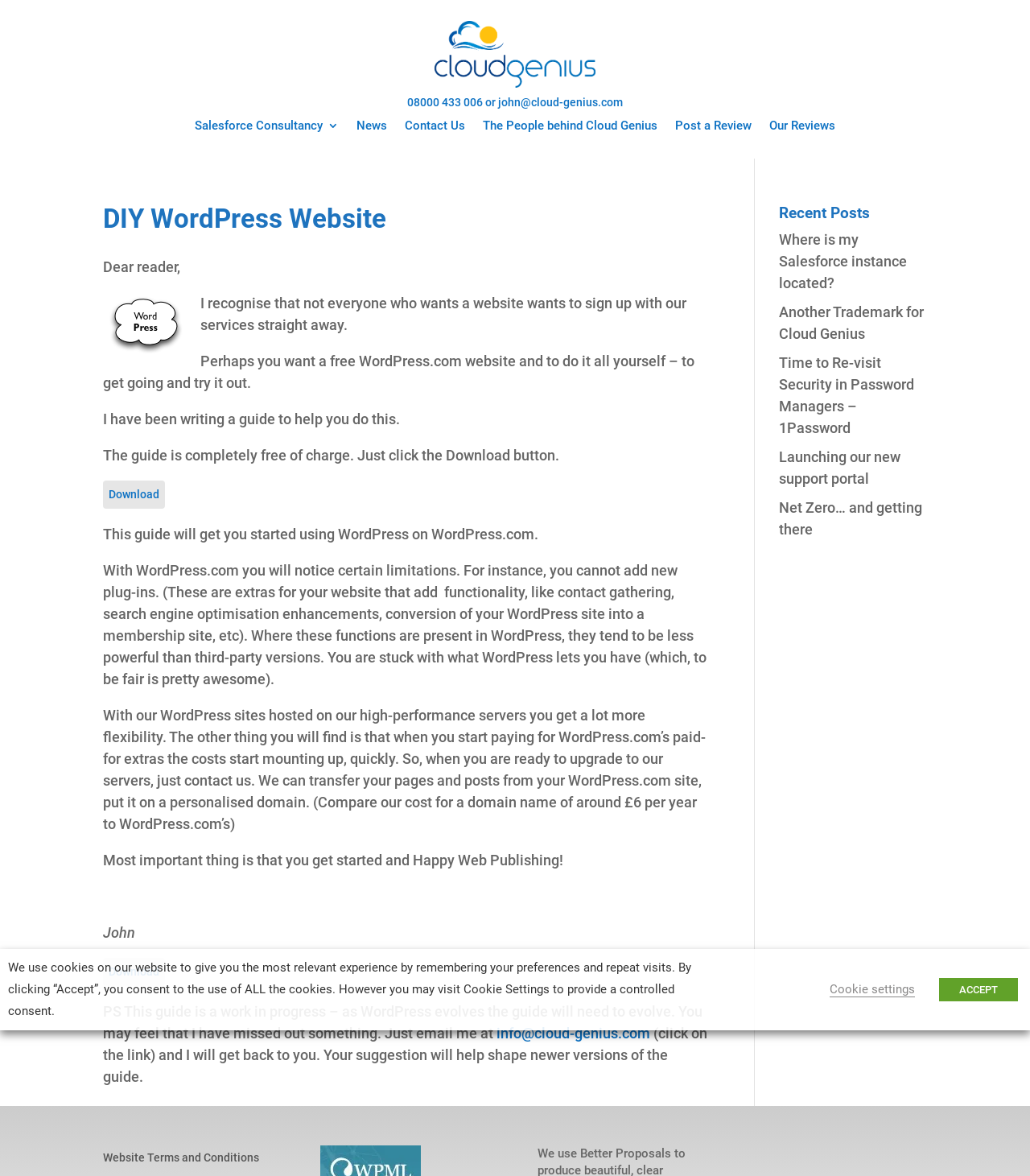What is the limitation of WordPress.com?
Look at the webpage screenshot and answer the question with a detailed explanation.

According to the webpage, one of the limitations of using WordPress.com is that users cannot add new plug-ins, which are extras that add functionality to a website.